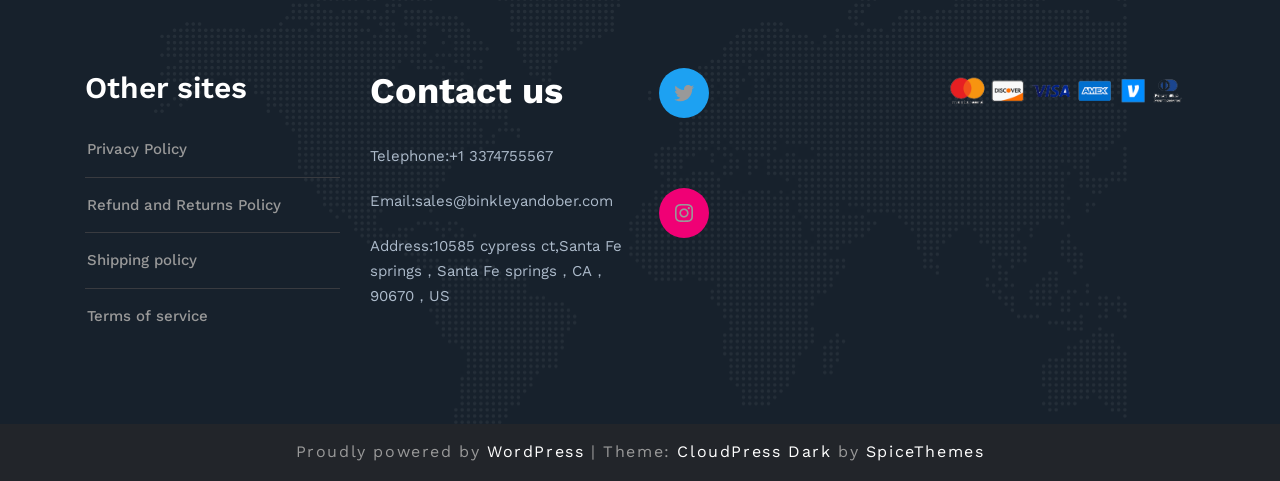Provide the bounding box coordinates of the HTML element this sentence describes: "Instagram".

[0.52, 0.405, 0.548, 0.479]